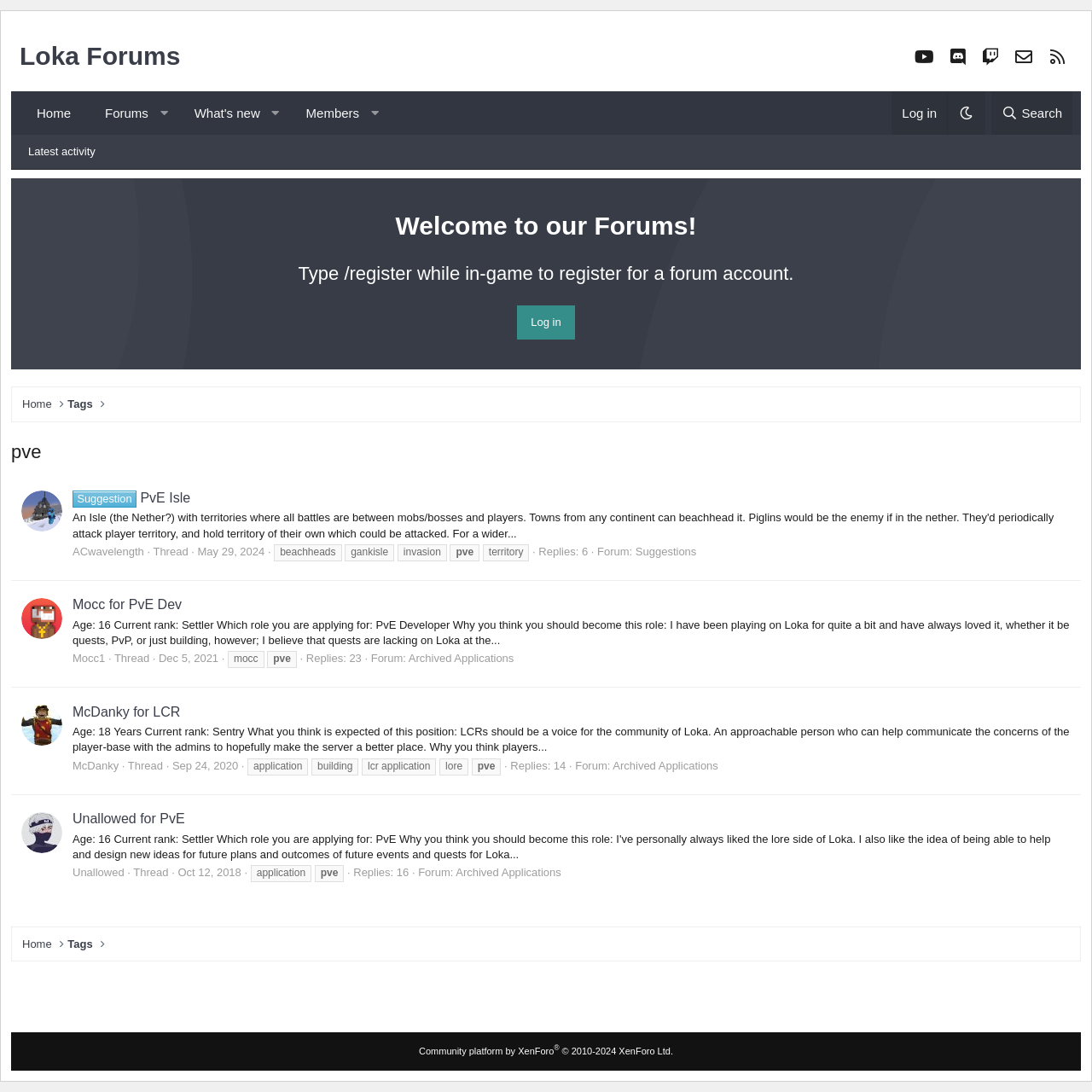Show the bounding box coordinates for the element that needs to be clicked to execute the following instruction: "Read the 'Welcome to our Forums!' heading". Provide the coordinates in the form of four float numbers between 0 and 1, i.e., [left, top, right, bottom].

[0.03, 0.191, 0.97, 0.224]